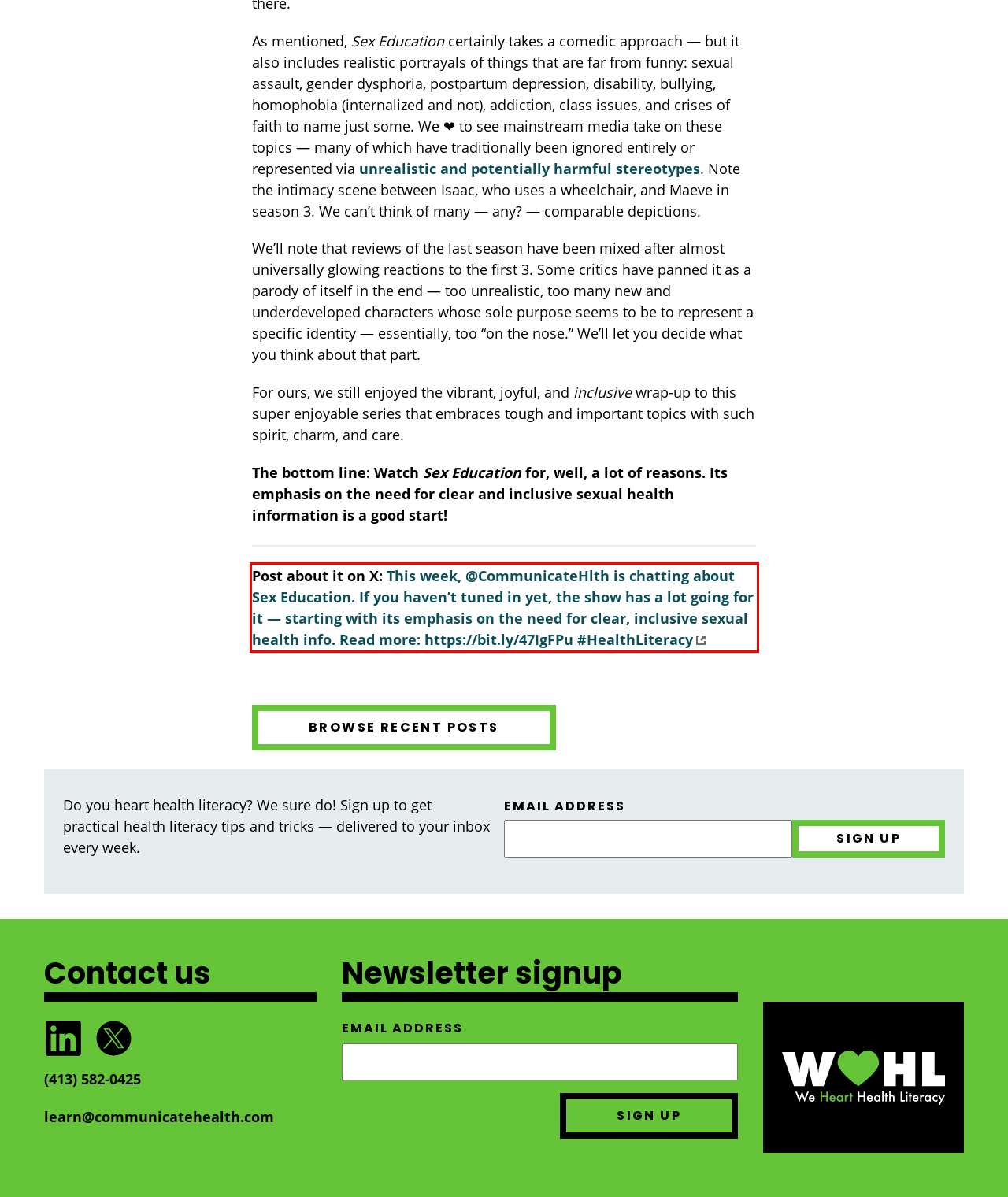Please look at the screenshot provided and find the red bounding box. Extract the text content contained within this bounding box.

Post about it on X: This week, @CommunicateHlth is chatting about Sex Education. If you haven’t tuned in yet, the show has a lot going for it — starting with its emphasis on the need for clear, inclusive sexual health info. Read more: https://bit.ly/47IgFPu #HealthLiteracy